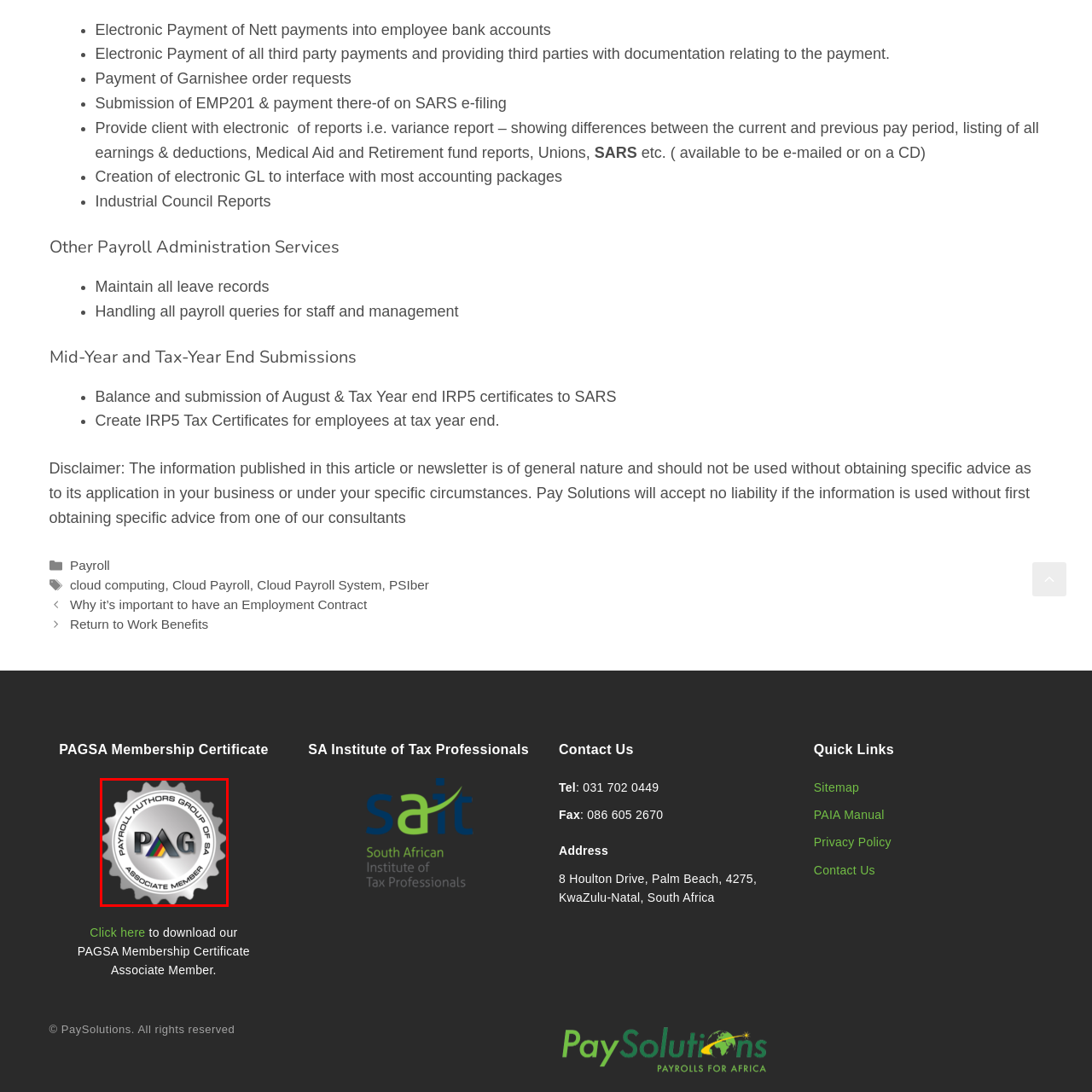Provide a detailed narrative of the image inside the red-bordered section.

The image features the emblem of the Payroll Authors Group of South Africa (PAGSA), depicting a circular silver badge. In the center, the acronym "PAG" is prominently displayed in bold lettering. The design incorporates a color ribbon with green, yellow, and red stripes, symbolizing membership and association with PAGSA. Surrounding this central emblem is the text "PAYROLL AUTHORS GROUP OF SA" and "ASSOCIATE MEMBER," indicating the organization's focus on payroll services and its commitment to professional standards. The overall aesthetic conveys both professionalism and affiliation within the payroll community.